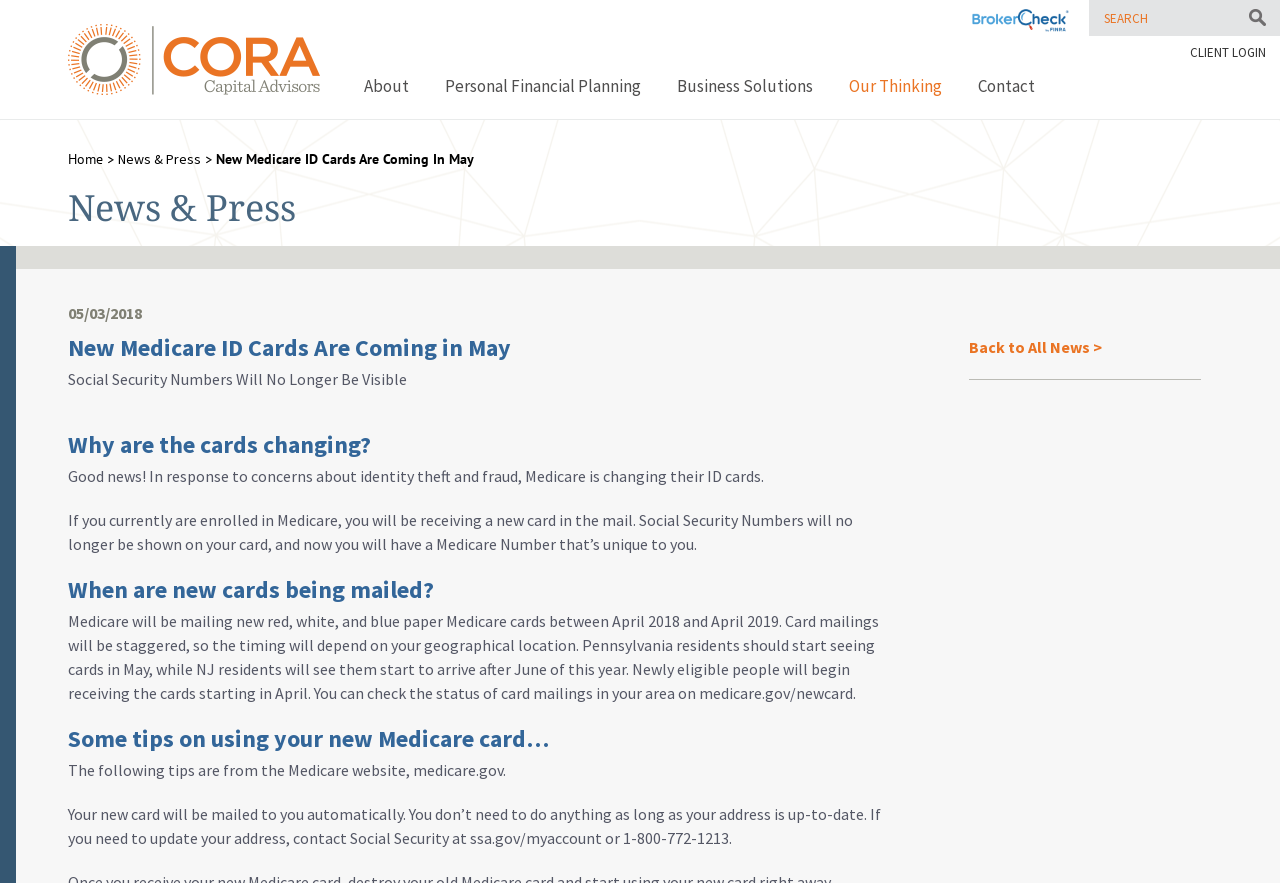Please indicate the bounding box coordinates of the element's region to be clicked to achieve the instruction: "Click on the logo". Provide the coordinates as four float numbers between 0 and 1, i.e., [left, top, right, bottom].

[0.053, 0.027, 0.25, 0.108]